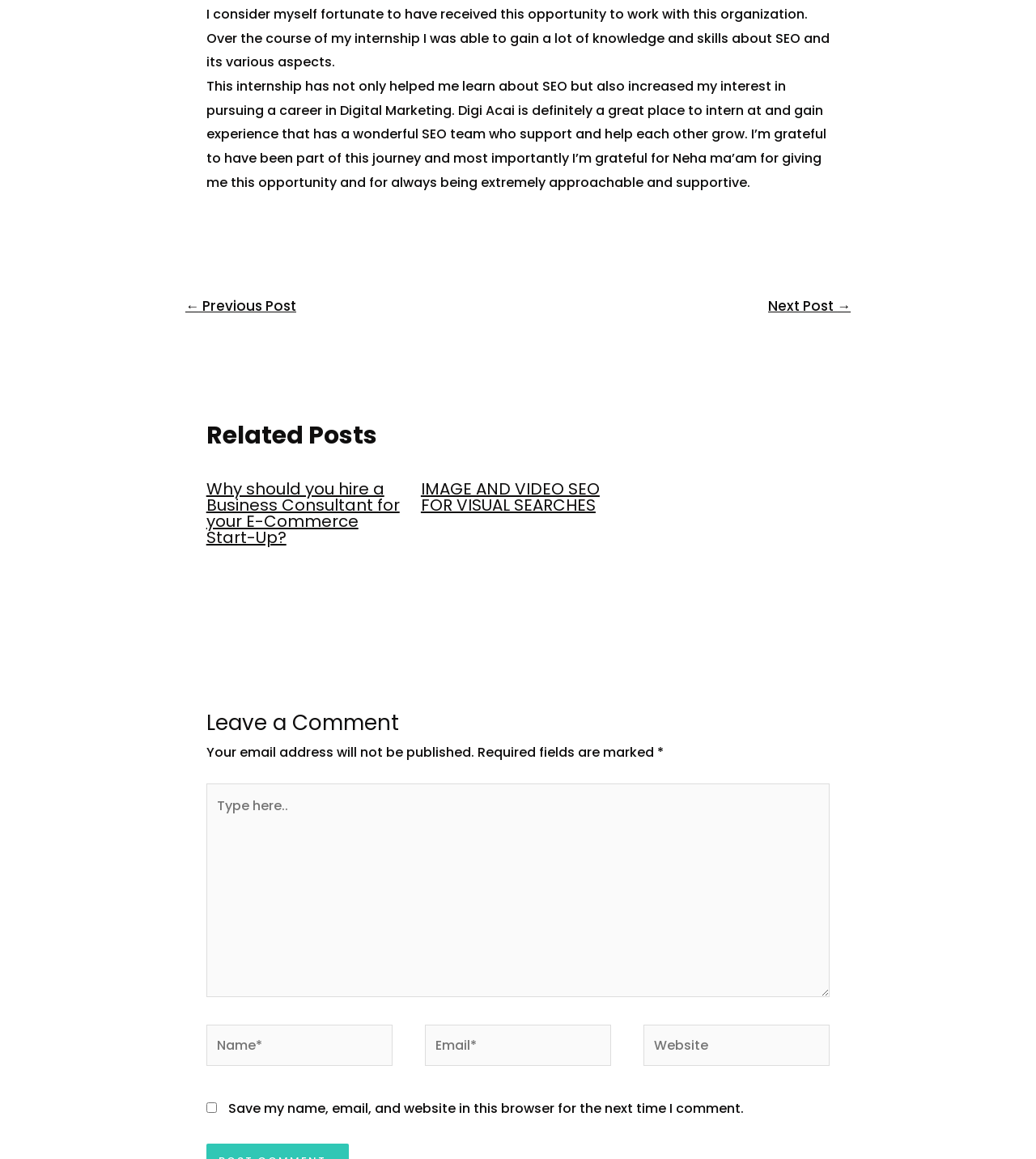Please identify the bounding box coordinates of the region to click in order to complete the task: "Click on the 'Why should you hire a Business Consultant for your E-Commerce Start-Up?' link". The coordinates must be four float numbers between 0 and 1, specified as [left, top, right, bottom].

[0.199, 0.412, 0.386, 0.474]